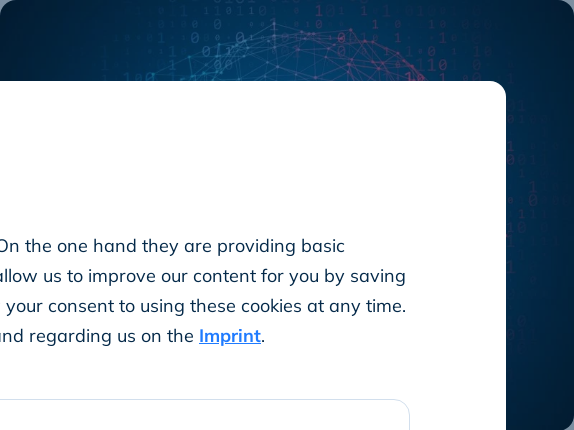Please examine the image and provide a detailed answer to the question: What is the purpose of the design?

The design suggests a commitment to safeguarding patient data through advanced technological measures, conveying that the highest standards of data protection and IT security are foundational to the services provided by ConnectedCare.